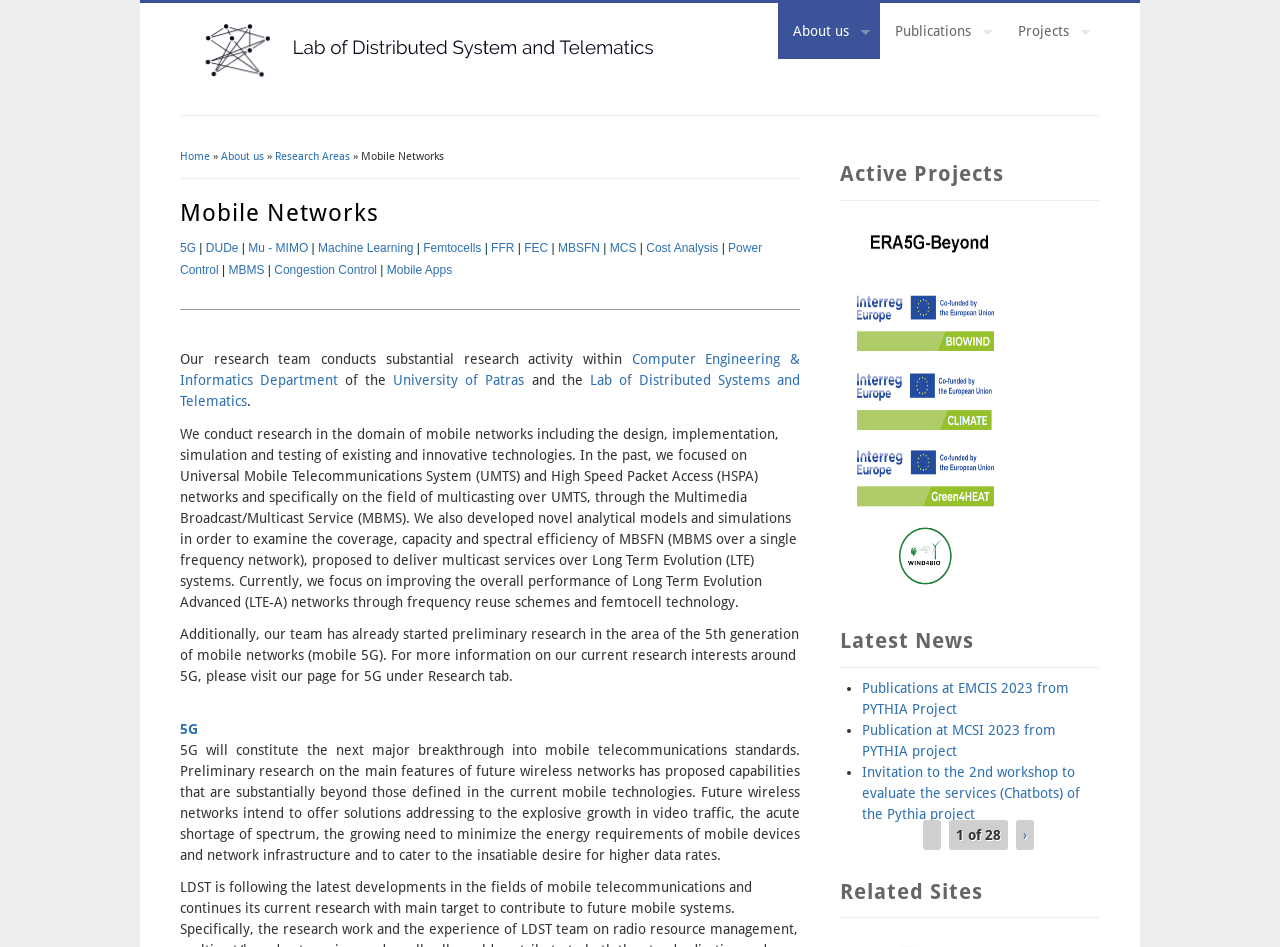Write an exhaustive caption that covers the webpage's main aspects.

The webpage is about the Mobile Networks research group at the Lab of Distributed Systems and Telematics. At the top, there is a navigation menu with links to "Home", "About us", "Publications", and "Projects". Below the menu, there is a breadcrumb trail showing the current location, "Mobile Networks", within the research group's website.

The main content area is divided into several sections. The first section has a heading "Mobile Networks" and lists various research areas, including 5G, DUDe, Mu-MIMO, Machine Learning, and others, with links to each area.

Below this section, there is a horizontal separator line, followed by a paragraph of text describing the research group's activities and focus areas. The text mentions that the group conducts research in mobile networks, including design, implementation, simulation, and testing of existing and innovative technologies.

The next section has a heading "Active Projects" and lists several project links, although the links are not labeled. Following this section, there is a "Latest News" section with a list of news articles, each with a bullet point and a link to the article. The news articles appear to be related to publications and events within the research group.

At the bottom of the page, there is a "Related Sites" section, although it does not contain any links. There is also a pagination control, indicating that there are 28 pages of content, and the user is currently on page 1.